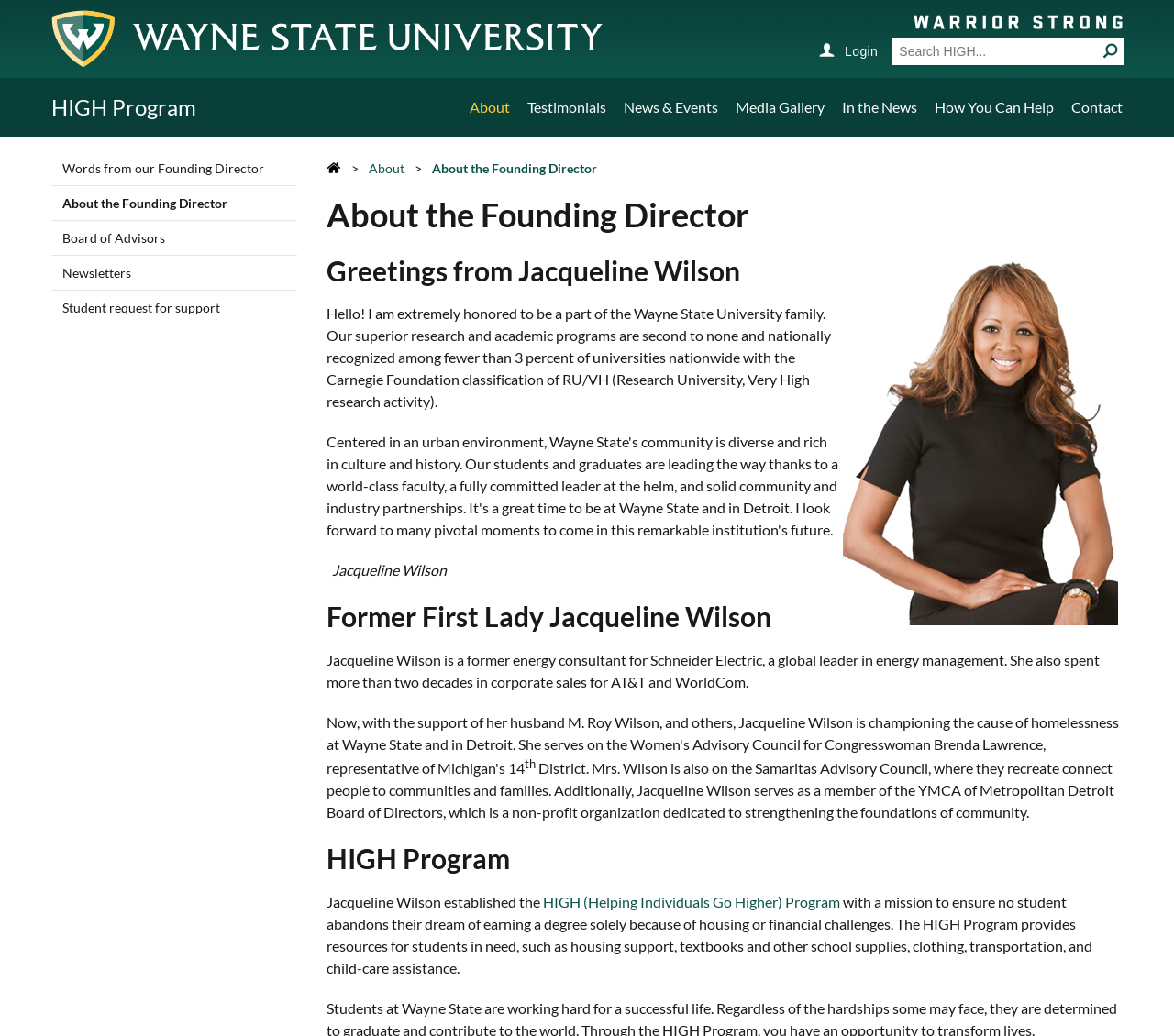Find the bounding box coordinates of the element to click in order to complete this instruction: "Login to the system". The bounding box coordinates must be four float numbers between 0 and 1, denoted as [left, top, right, bottom].

[0.692, 0.036, 0.752, 0.062]